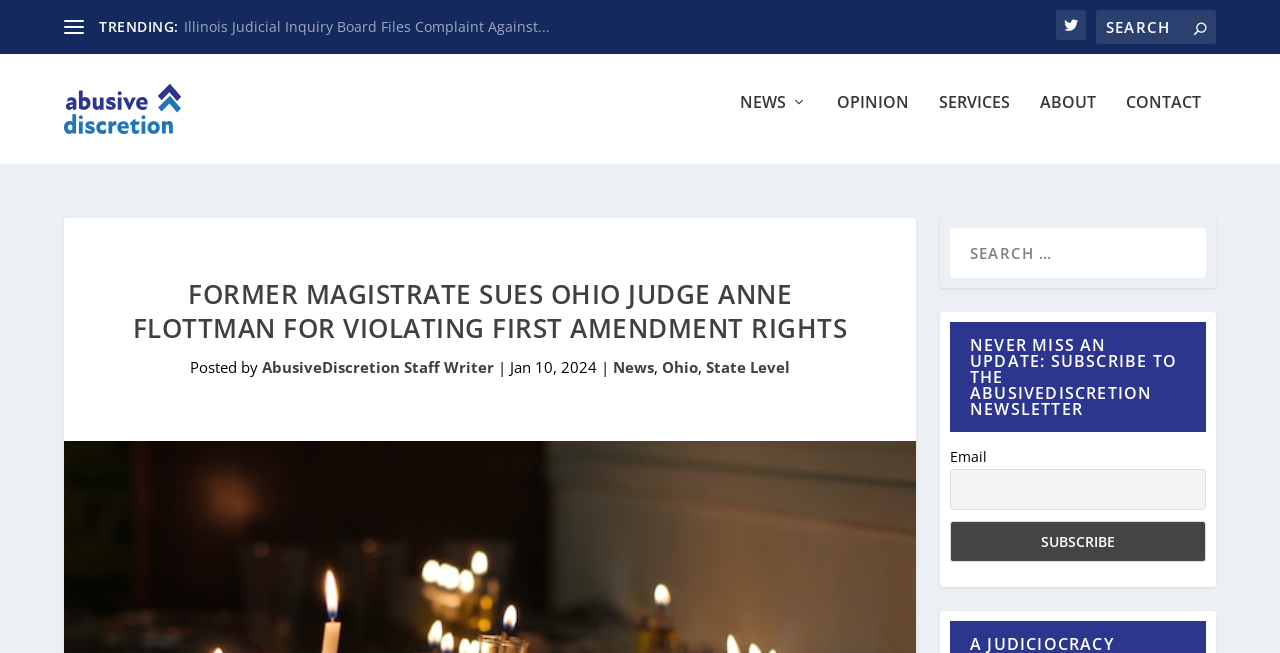Answer the following query with a single word or phrase:
What is the name of the website?

AbusiveDiscretion